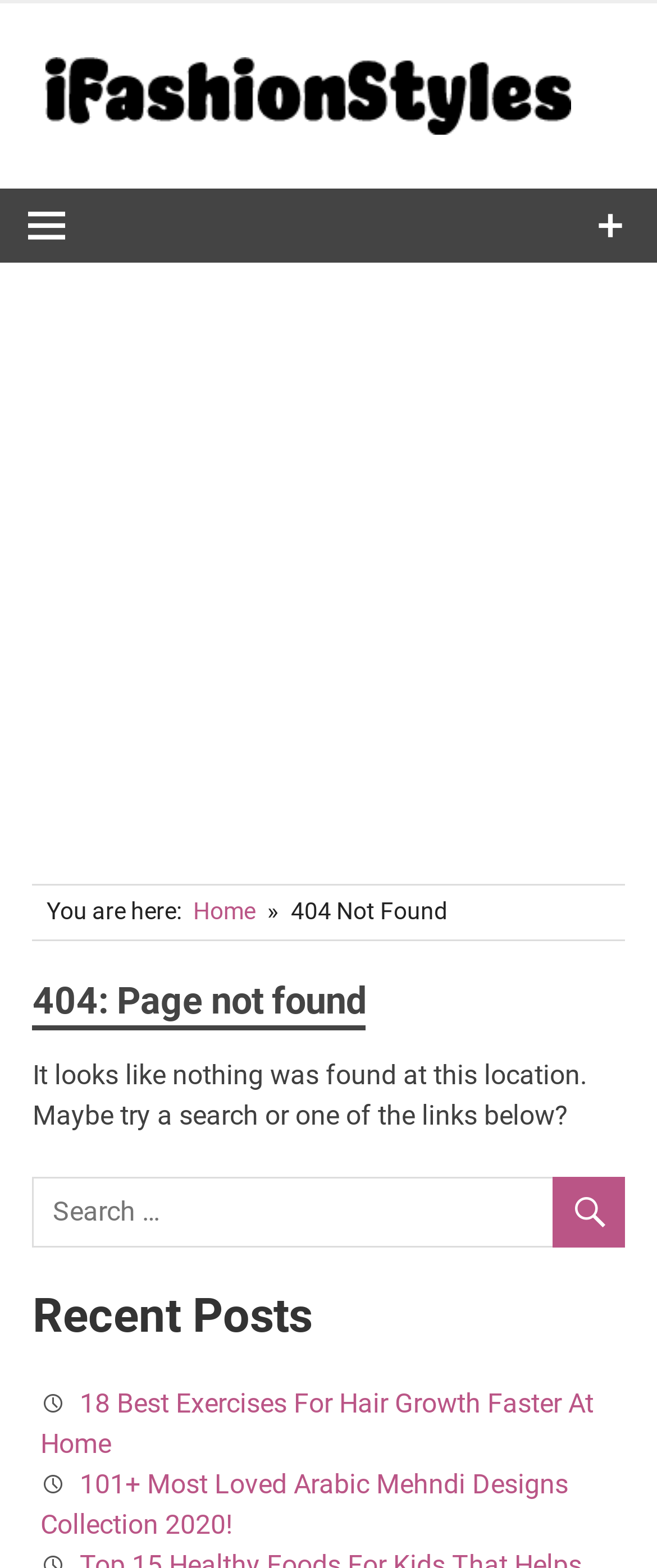What type of content is listed below the search box?
Based on the image content, provide your answer in one word or a short phrase.

Recent Posts